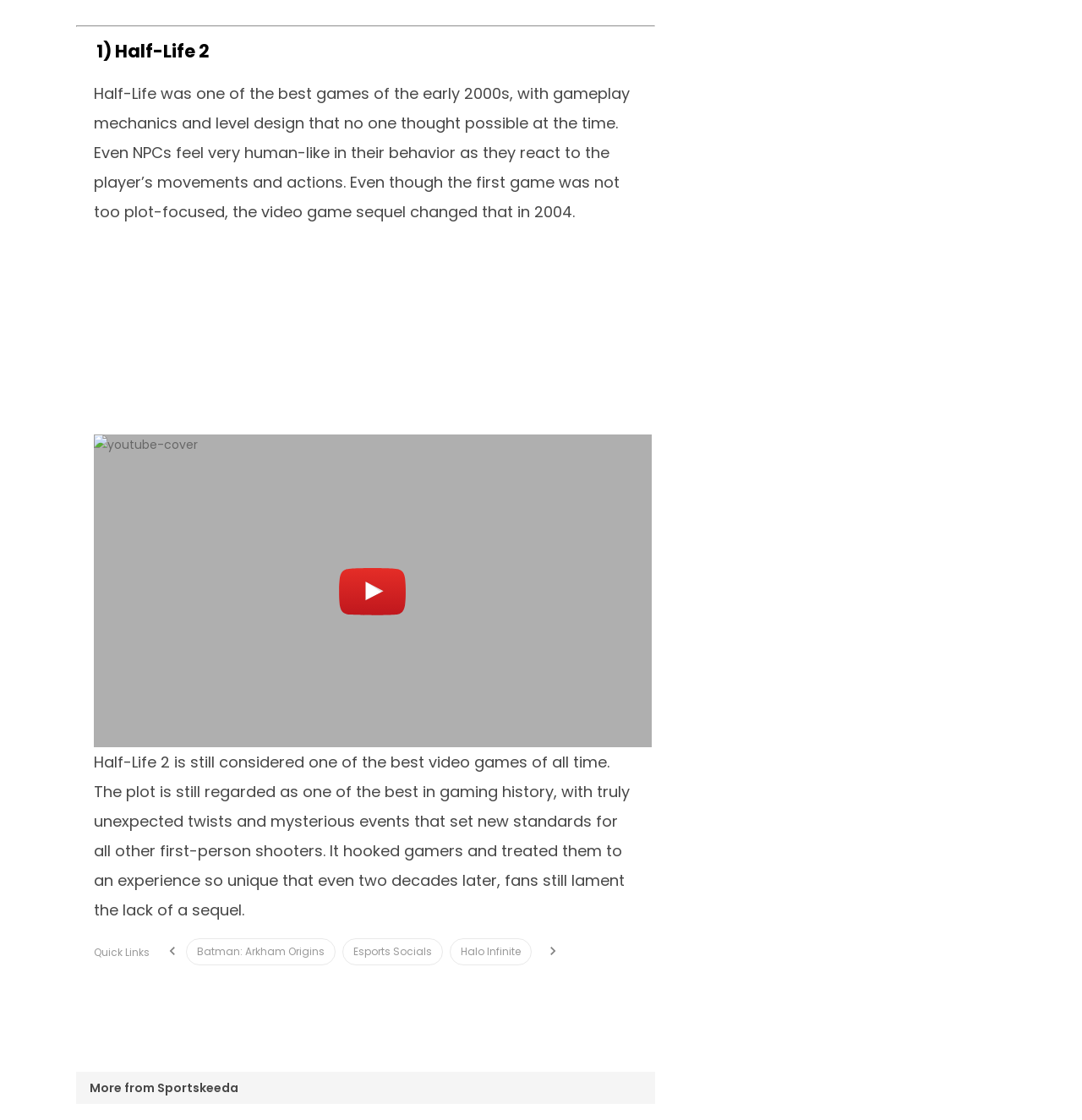Determine the bounding box coordinates for the UI element matching this description: "parent_node: Quick Links".

[0.149, 0.84, 0.168, 0.858]